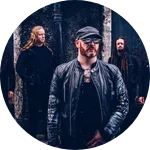What is the lead vocalist wearing?
Make sure to answer the question with a detailed and comprehensive explanation.

According to the caption, the lead vocalist stands prominently in the foreground, clad in a leather jacket, exuding a strong presence.